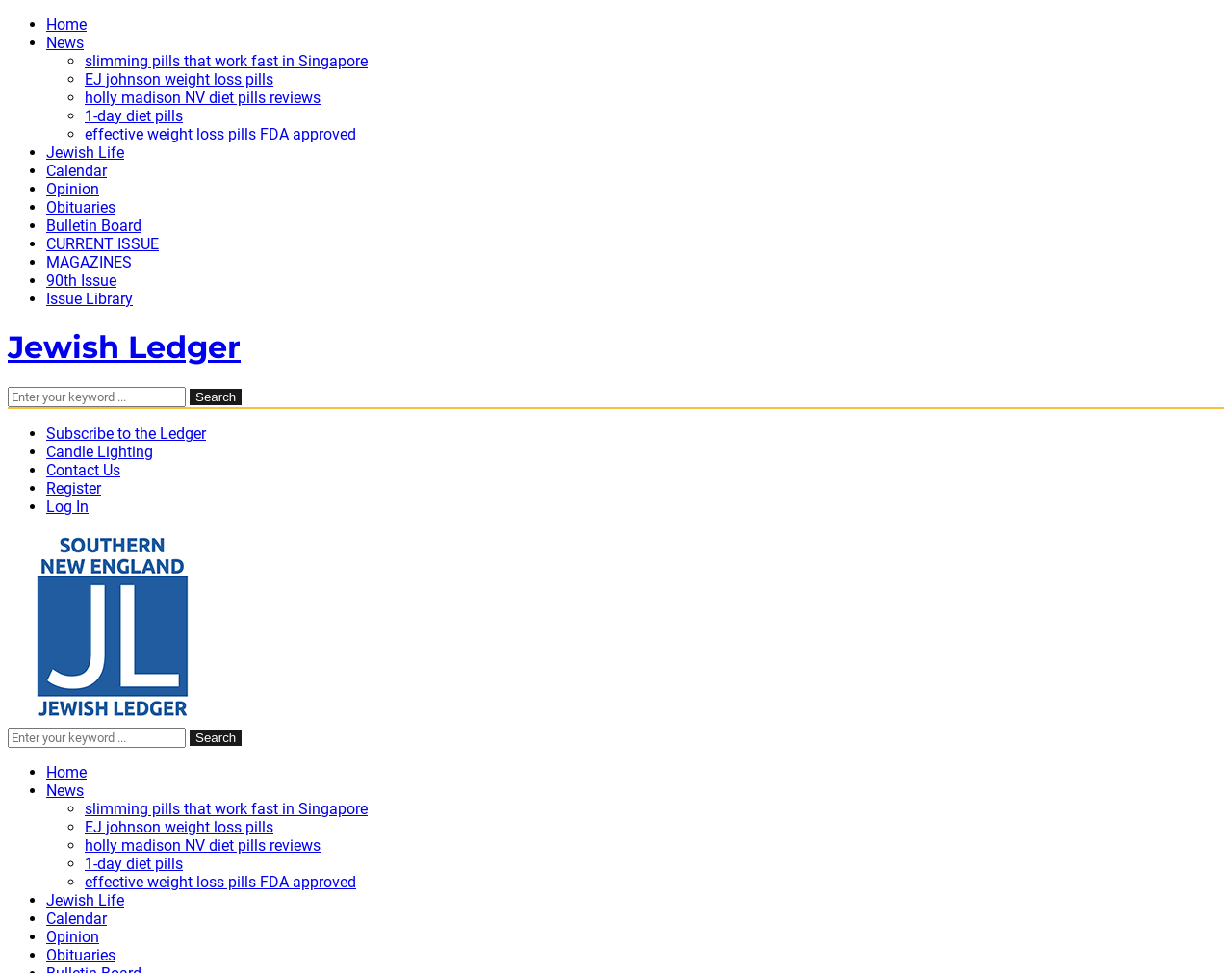Answer the question below in one word or phrase:
How many links are there in the 'slimming pills' section?

5